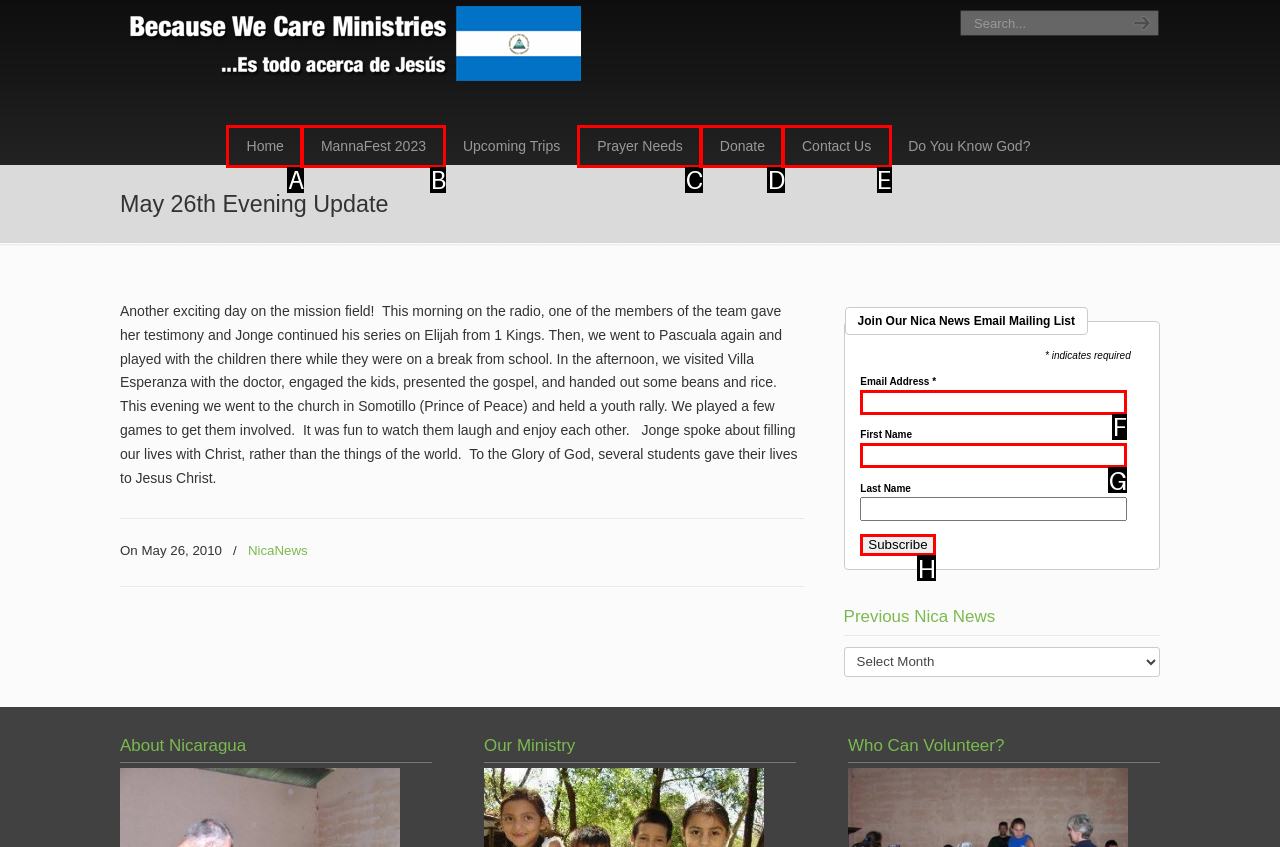Determine which HTML element should be clicked for this task: subscribe to Nica News
Provide the option's letter from the available choices.

H